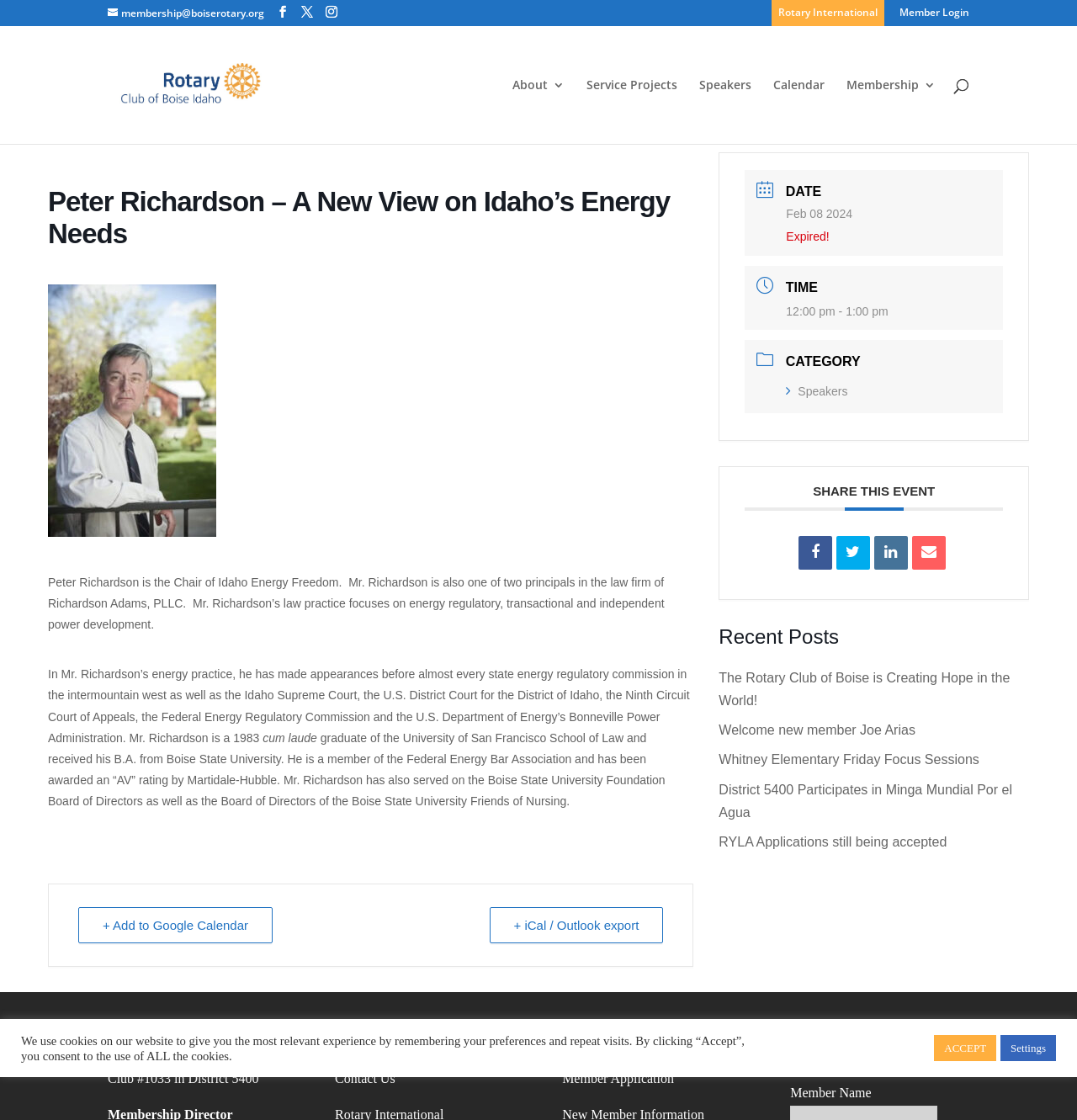What time does the event start?
Answer briefly with a single word or phrase based on the image.

12:00 pm